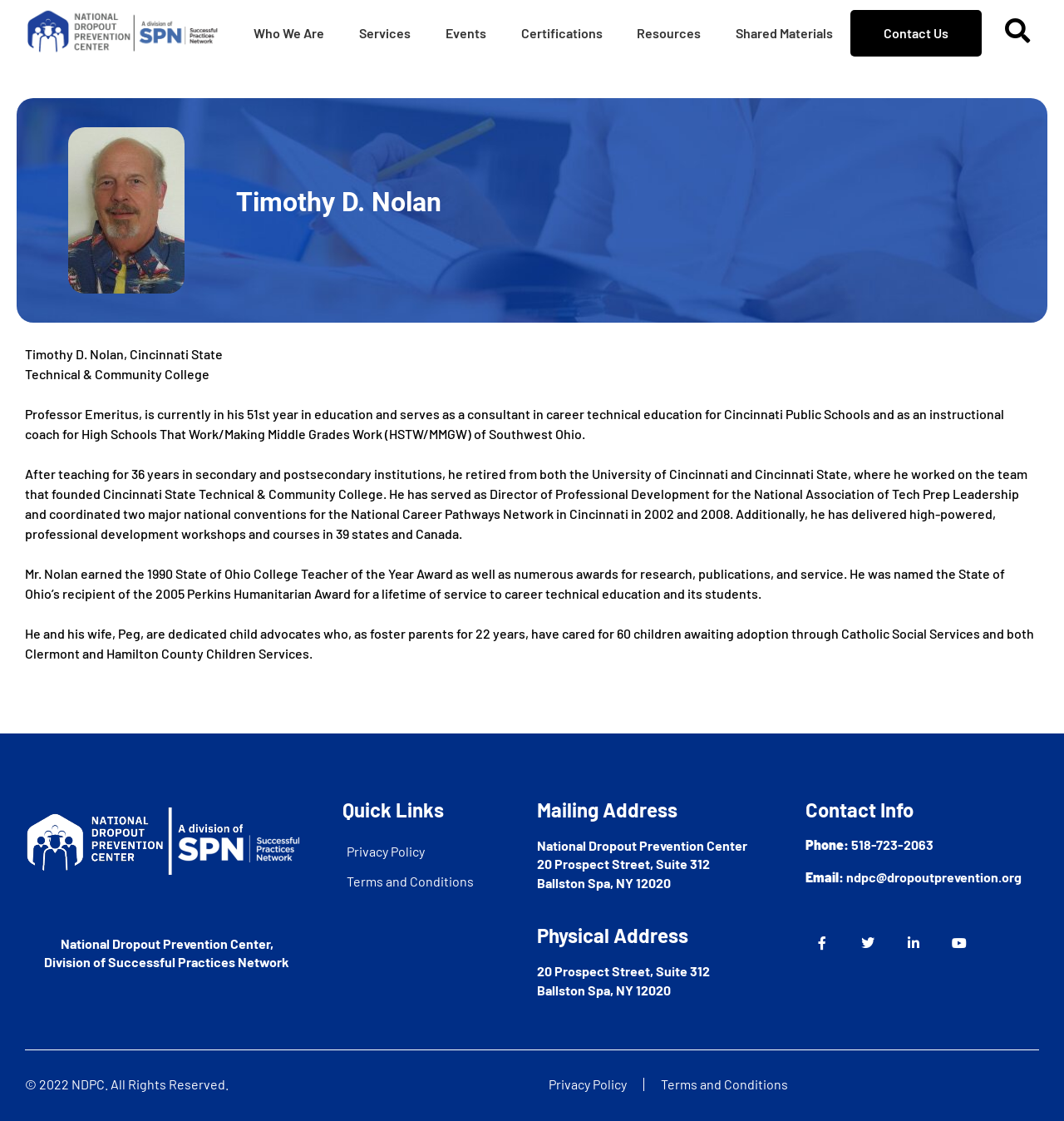What social media platforms does the National Dropout Prevention Center have?
Using the visual information, respond with a single word or phrase.

Facebook, Twitter, Linkedin, Youtube